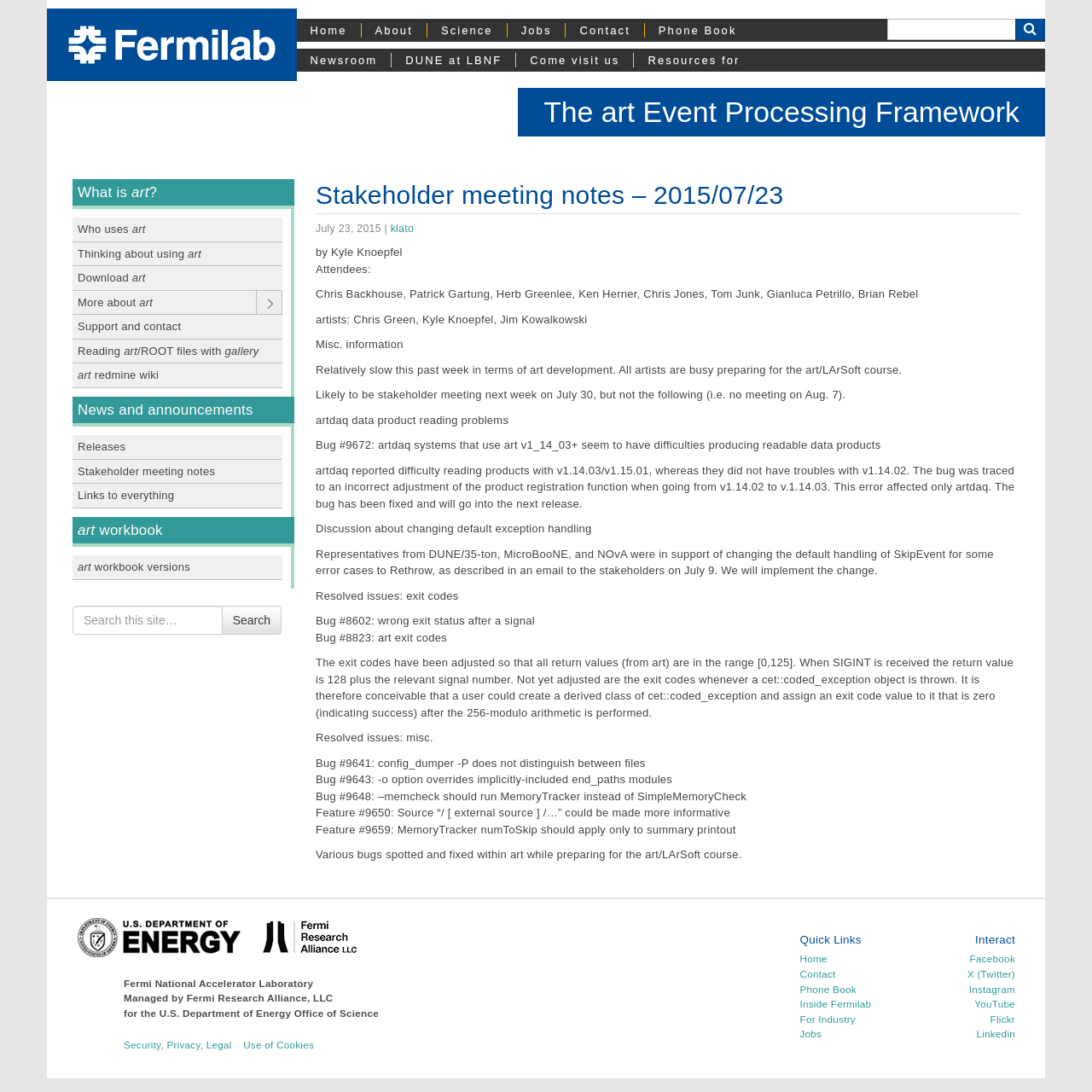What is the name of the laboratory mentioned at the bottom of the page?
Look at the screenshot and respond with a single word or phrase.

Fermi National Accelerator Laboratory